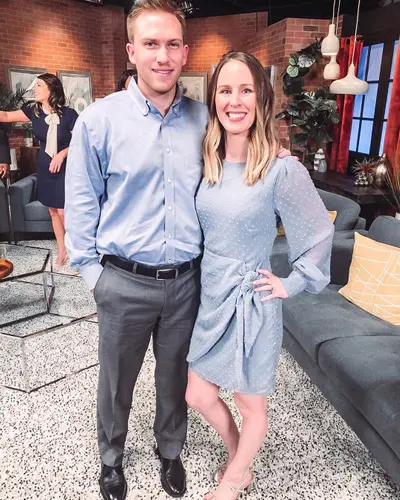Elaborate on the image by describing it in detail.

In this engaging image, a couple stands together, radiating joy and connection. The man, dressed in a light blue button-up shirt and gray trousers, exudes a confident demeanor as he smiles at the camera. Beside him, the woman complements his look in a stylish light blue dress with delicate polka dots and a chic side tie, showcasing a mix of elegance and casual charm. The couple is positioned in a vibrant indoor setting, adorned with modern decor, including a cozy gray couch and artistic wall hangings. In the background, blurred figures suggest a lively atmosphere, hinting at a social event or gathering. This moment captures not just their fashionable styles, but also the essence of togetherness, making it a delightful snapshot. The image is sourced from Instagram, further emphasizing its social media context.